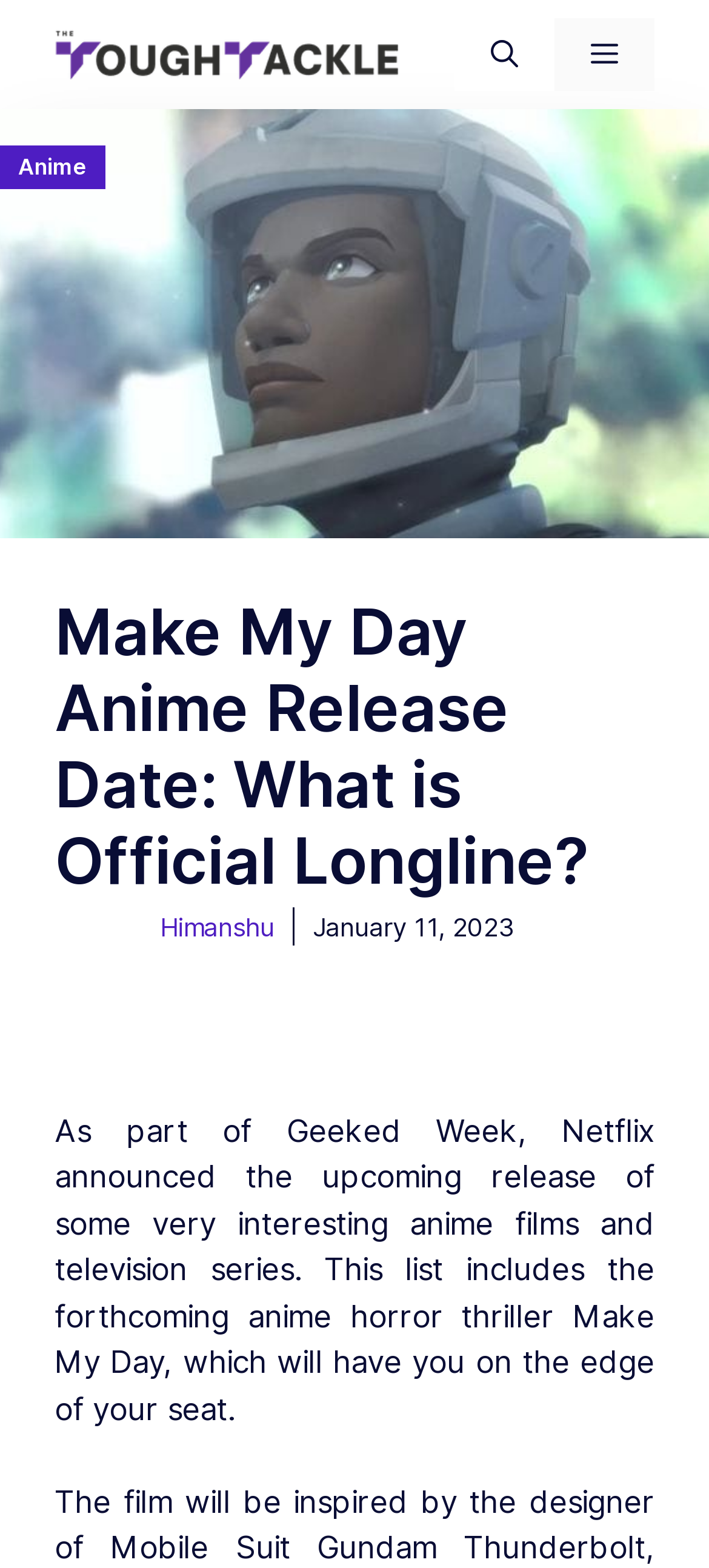Elaborate on the information and visuals displayed on the webpage.

The webpage is about the release date of the anime "Make My Day" and its official storyline. At the top, there is a banner with the site's name "The Tough Tackle" accompanied by a logo image. To the right of the banner, there is a navigation section with a mobile toggle button, a search button, and a menu button.

Below the banner, there is a large image that takes up most of the width of the page, likely a promotional image for the anime. Above the image, there is a heading that says "Anime" with a link to the anime category.

The main content of the page starts below the image, with a heading that repeats the title "Make My Day Anime Release Date: What is Official Longline?" followed by a link to the same title. The article's author, "Himanshu", is credited below the heading, along with the publication date "January 11, 2023".

The main article text begins below the author and date information, describing the announcement of the anime's release as part of Netflix's Geeked Week, and providing a brief summary of the anime's plot.